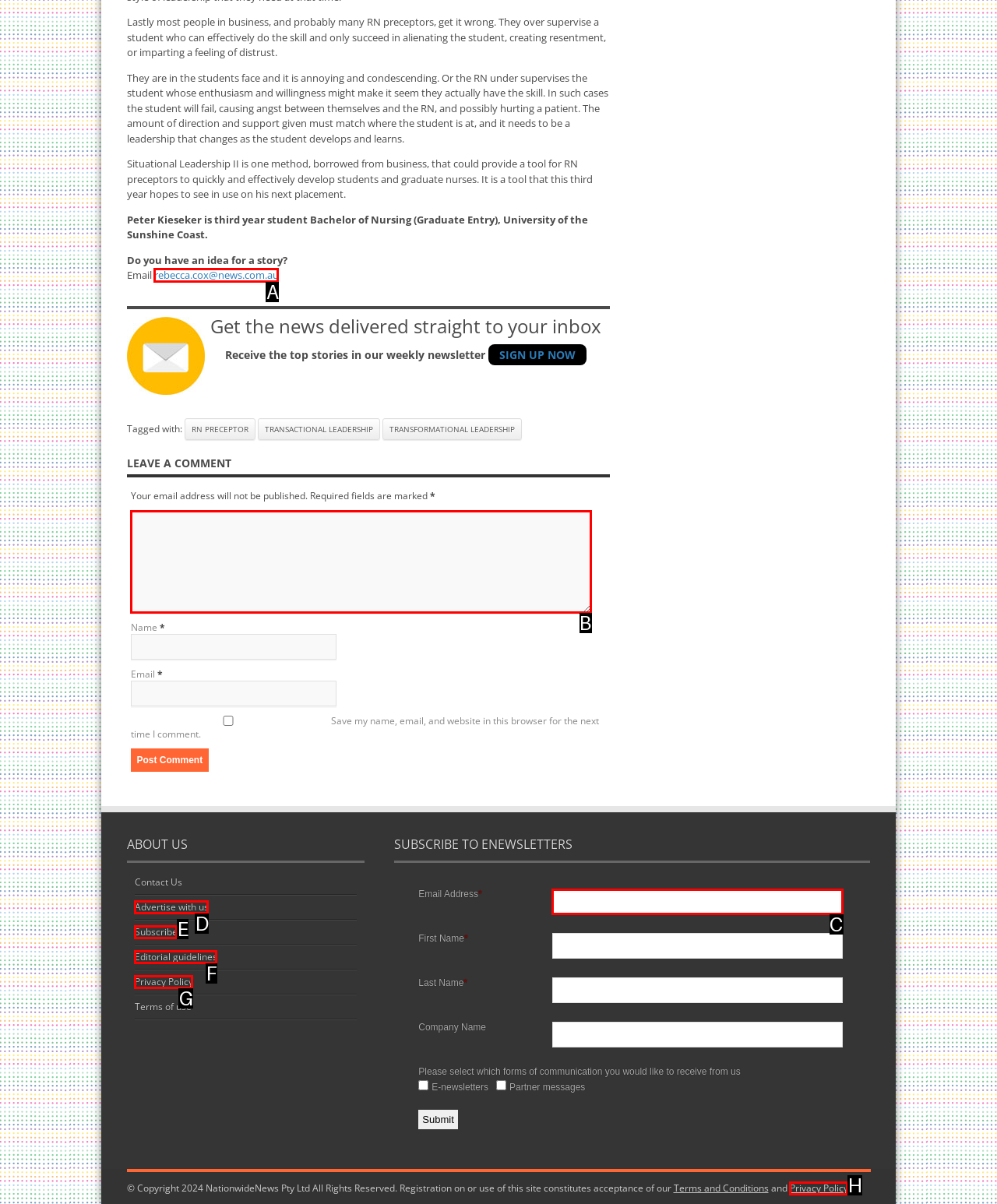Match the following description to a UI element: Subscribe
Provide the letter of the matching option directly.

E